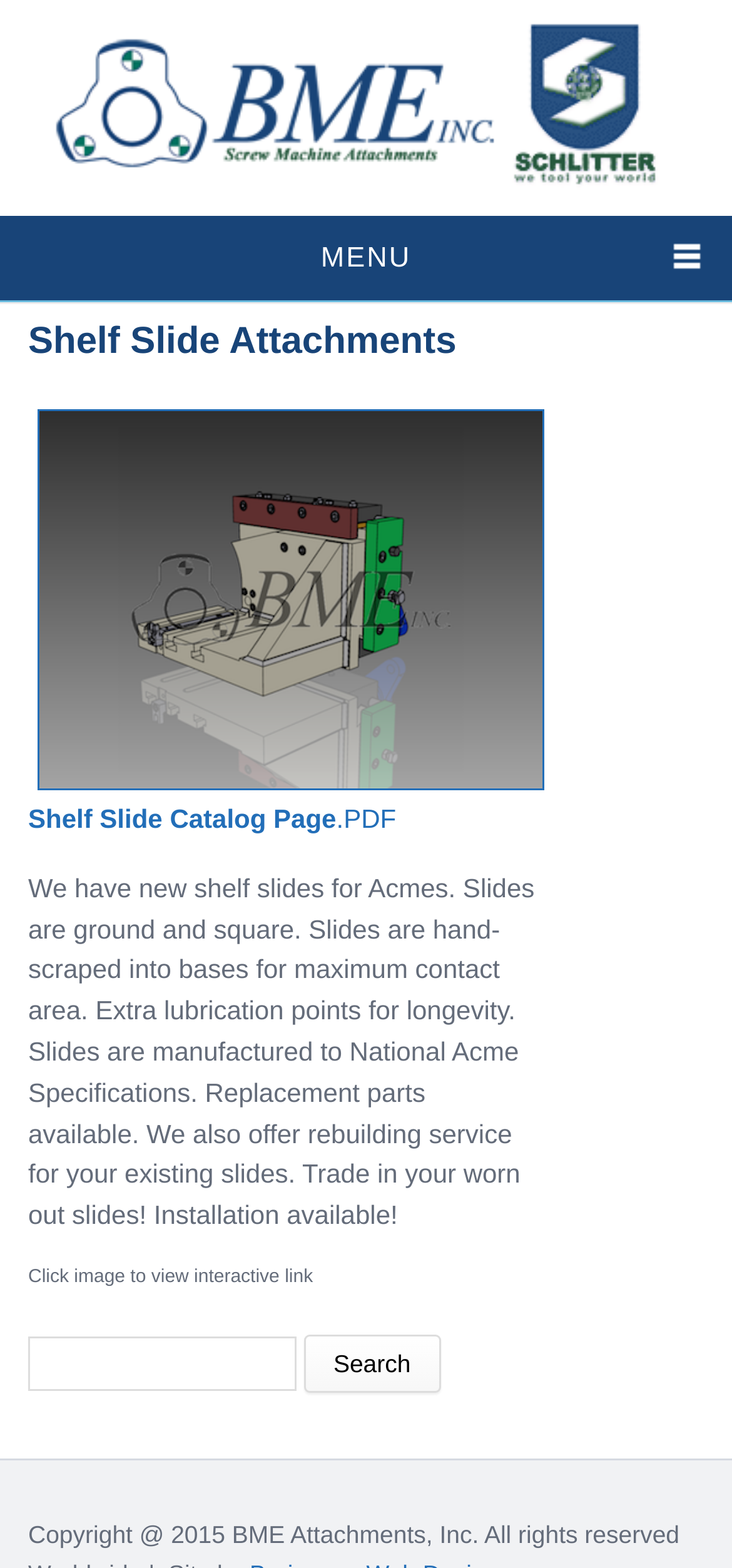Could you please study the image and provide a detailed answer to the question:
What is the company that the shelf slides are designed for?

The detailed answer can be obtained by reading the text description on the webpage, which states 'We have new shelf slides for Acmes.' This indicates that the shelf slides are designed specifically for Acmes.